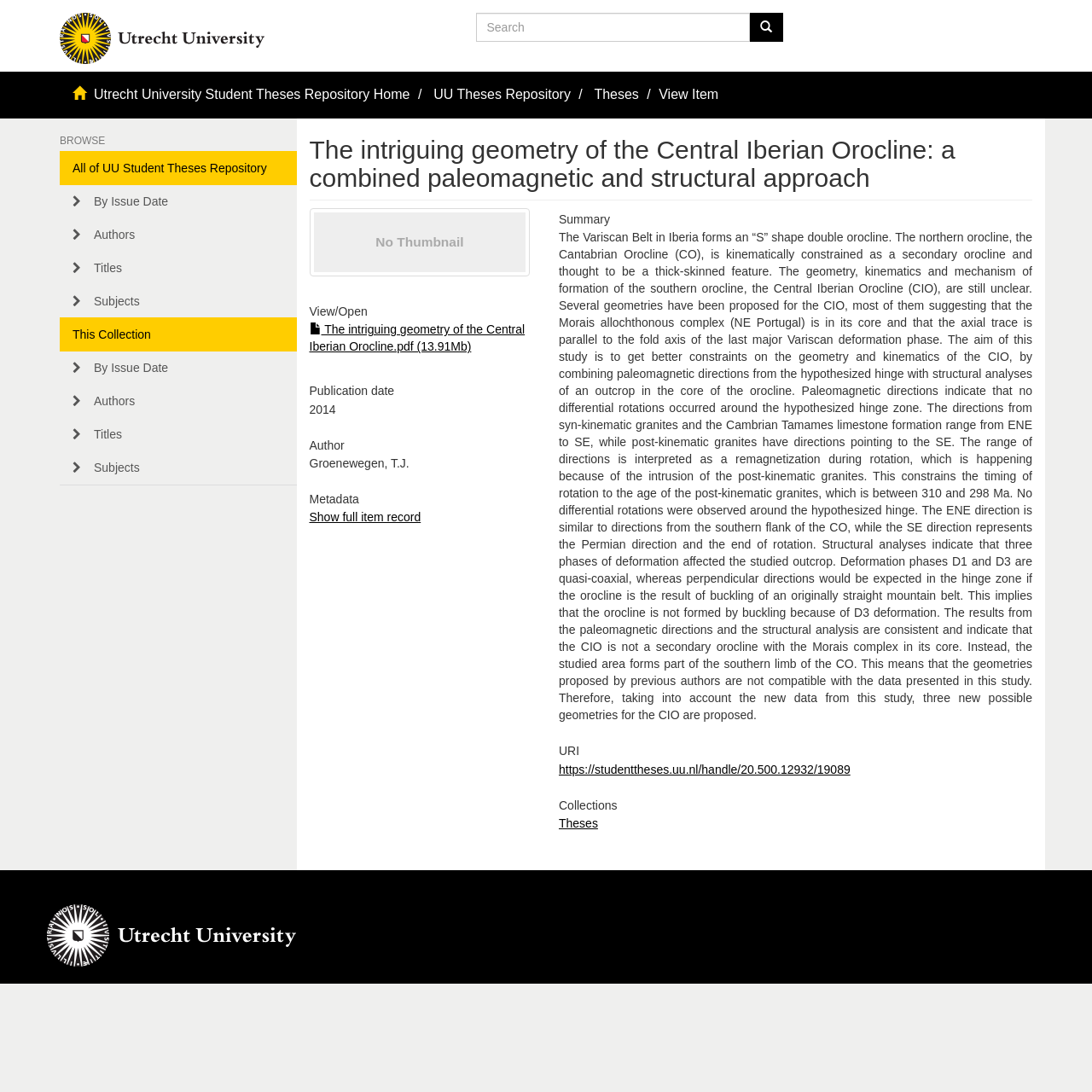What is the name of the university?
Please ensure your answer is as detailed and informative as possible.

I inferred this answer by looking at the logo of the university at the bottom of the webpage, which says 'Utrecht university logo'. Additionally, the links at the top of the webpage also mention 'Utrecht University Student Theses Repository Home' and 'UU Theses Repository', which further confirms the university's name.